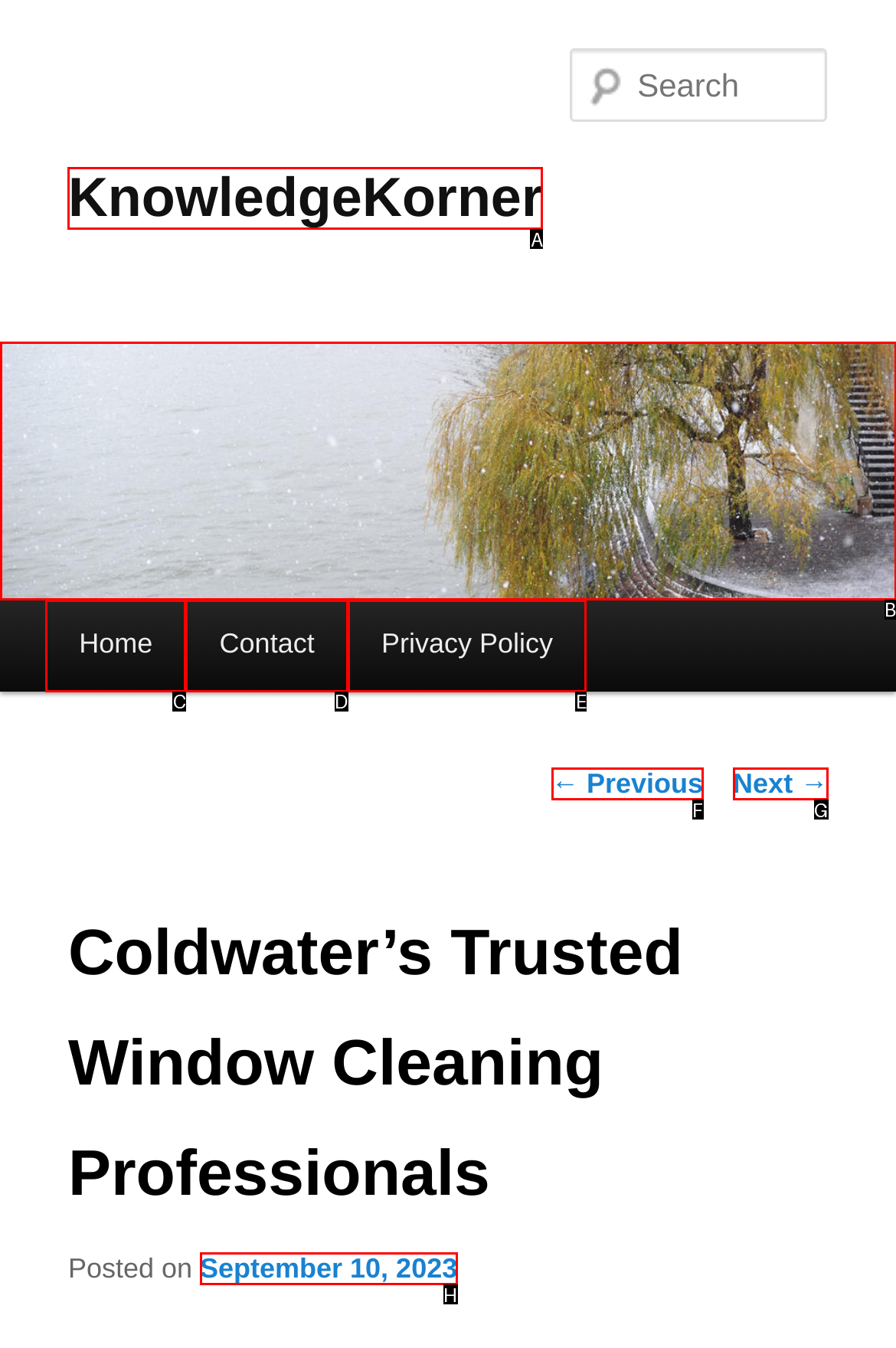Choose the letter of the UI element that aligns with the following description: Next →
State your answer as the letter from the listed options.

G